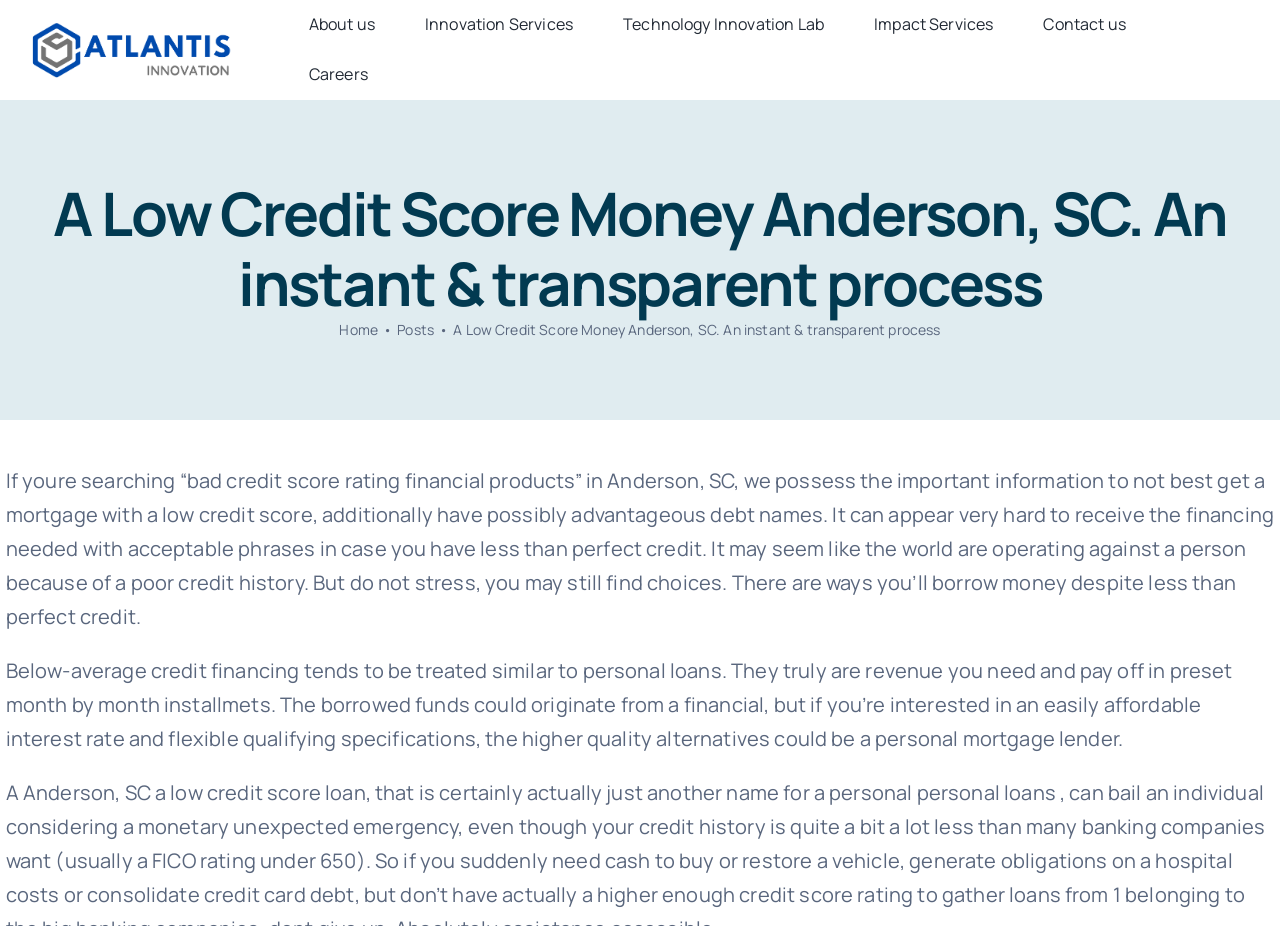Please determine the bounding box coordinates of the element to click on in order to accomplish the following task: "Click the 'Posts' link". Ensure the coordinates are four float numbers ranging from 0 to 1, i.e., [left, top, right, bottom].

[0.31, 0.346, 0.339, 0.366]